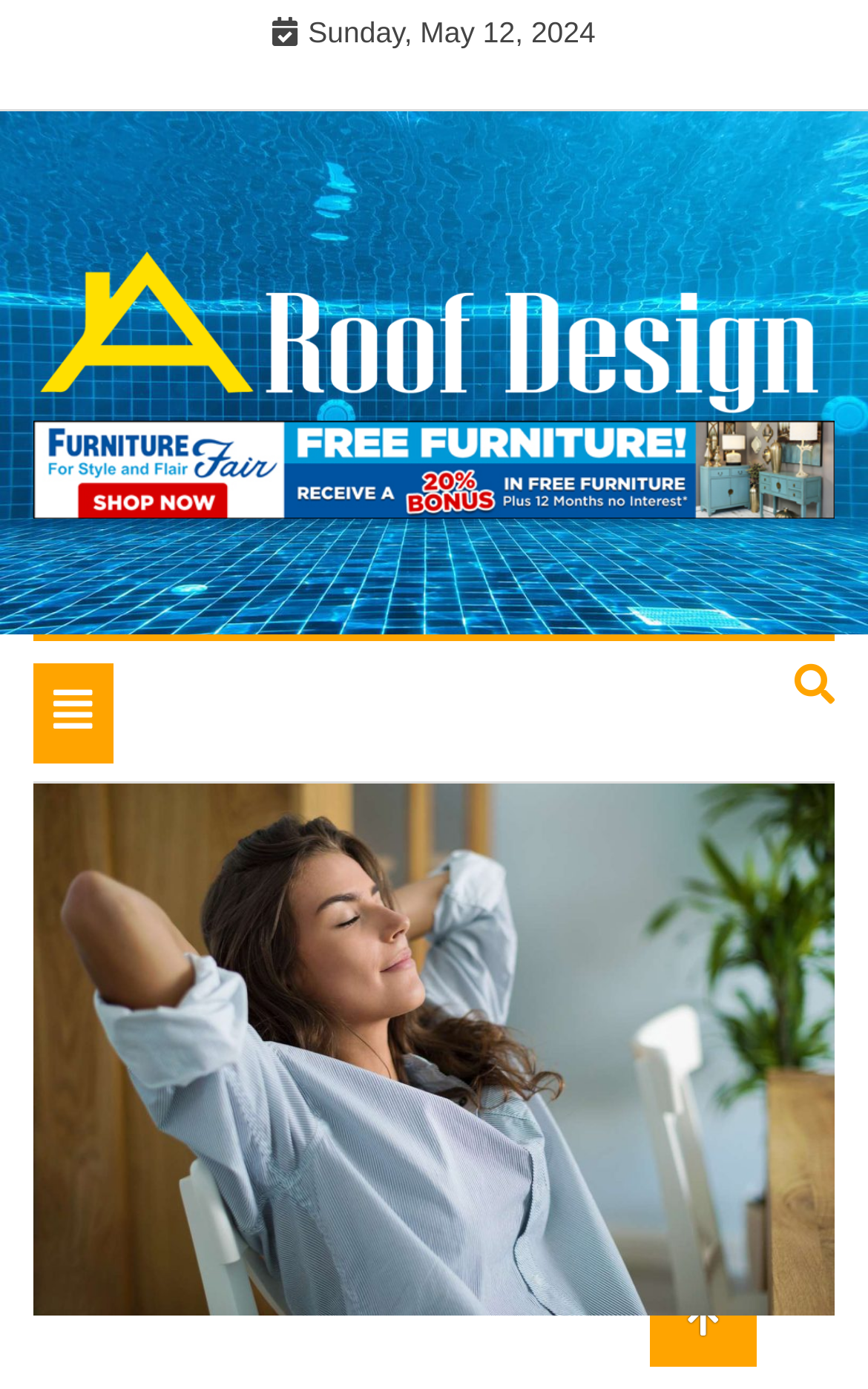Can you find and provide the main heading text of this webpage?

A Roof Design